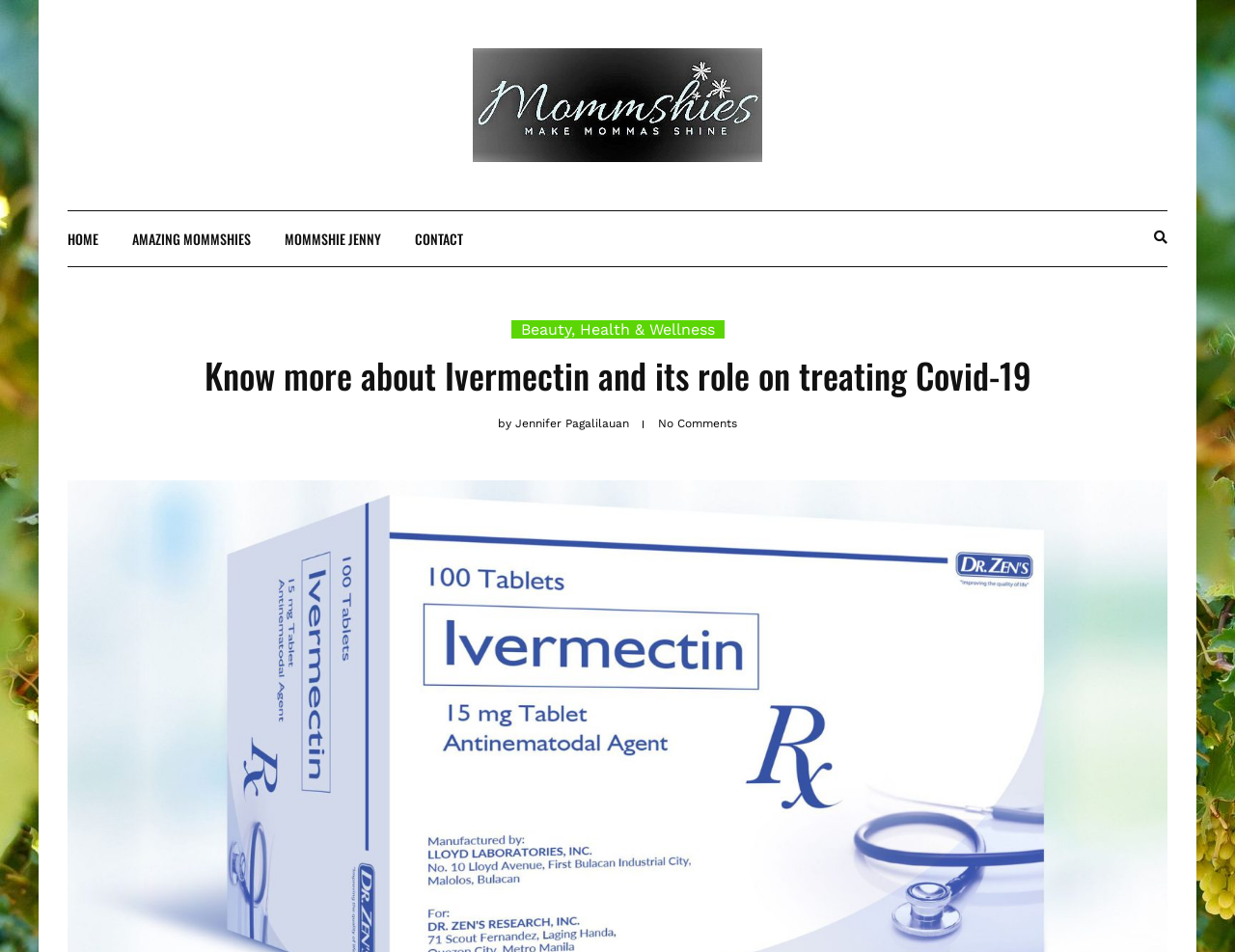What is the topic of the main article?
Provide a detailed answer to the question using information from the image.

The main article's heading is 'Know more about Ivermectin and its role on treating Covid-19', which indicates that the topic of the article is about Ivermectin's role in treating Covid-19.